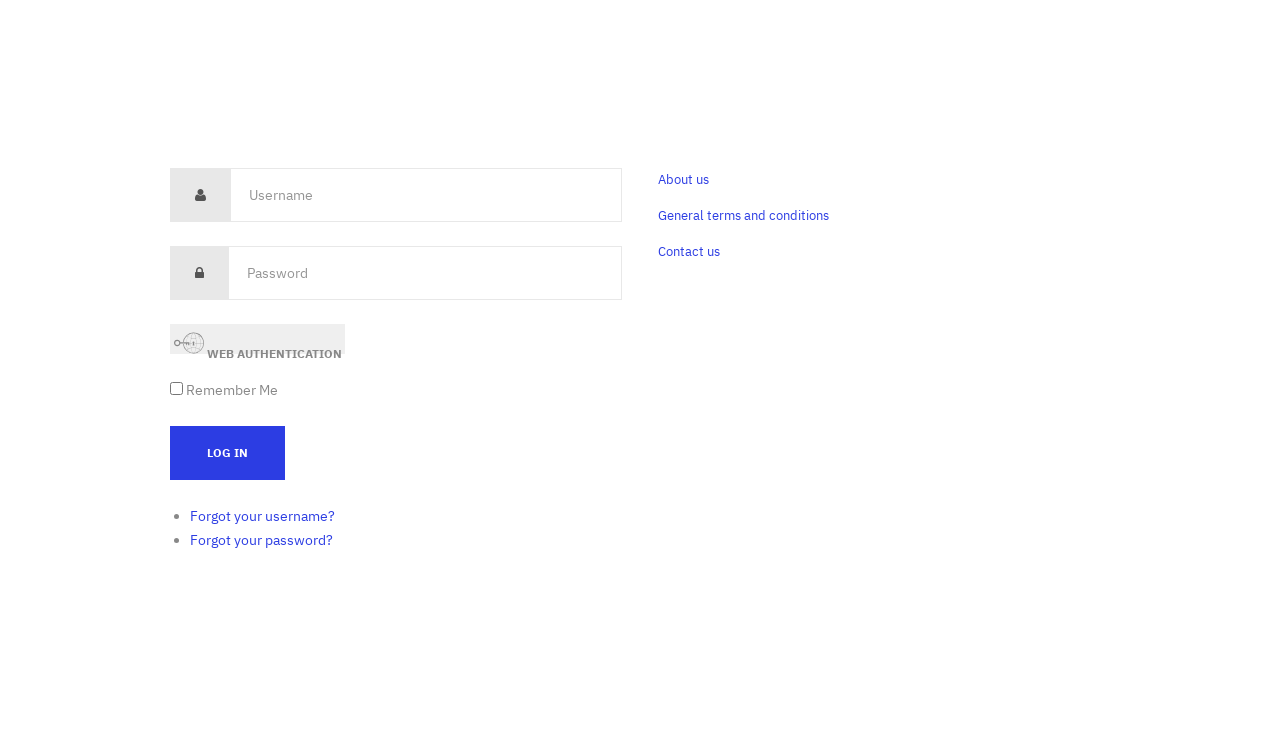Look at the image and give a detailed response to the following question: How many checkboxes are on the page?

There is one checkbox on the page, labeled 'Remember Me', which allows users to remember their login credentials.